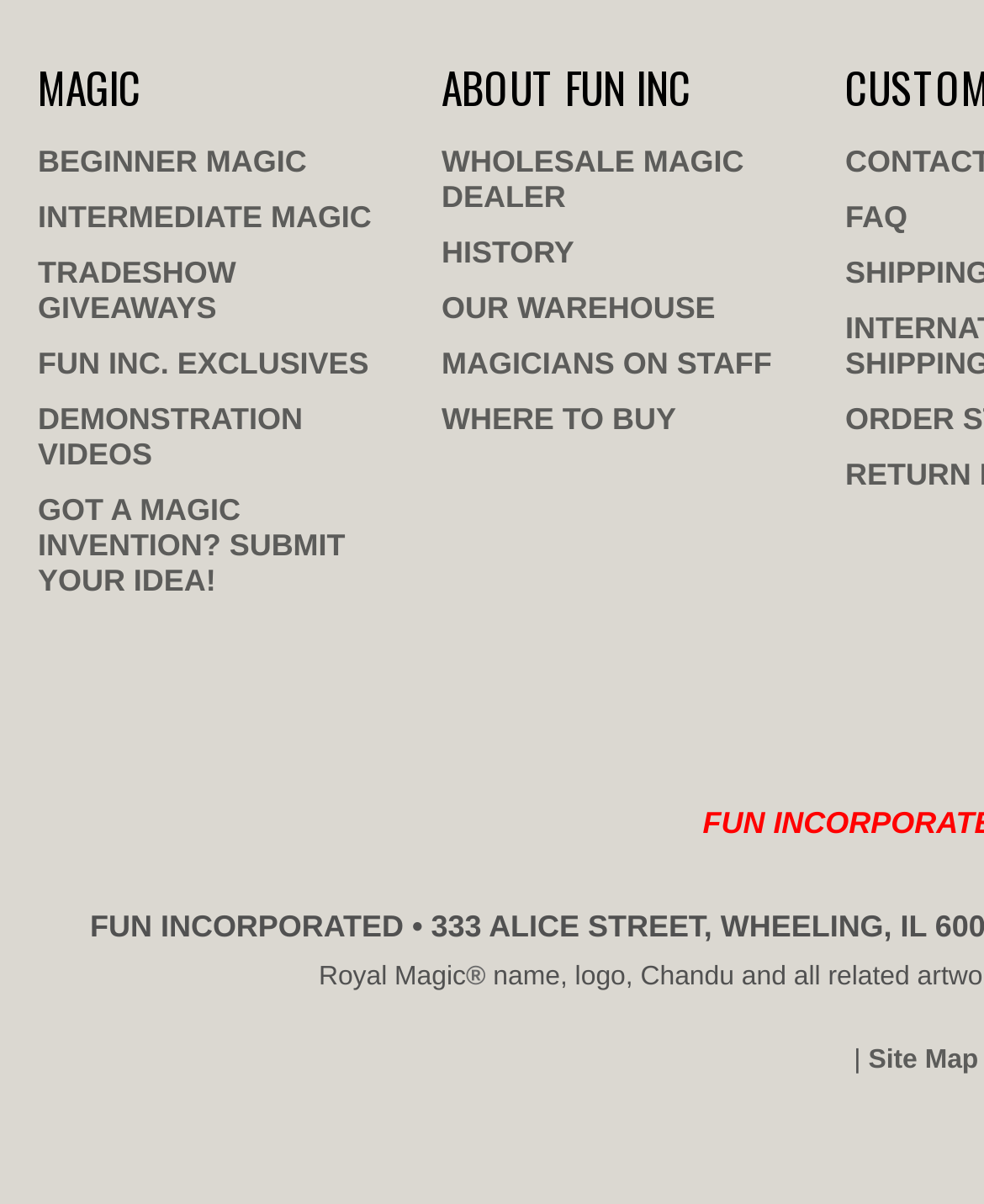Provide the bounding box coordinates of the area you need to click to execute the following instruction: "View Site Map".

[0.882, 0.867, 0.994, 0.893]